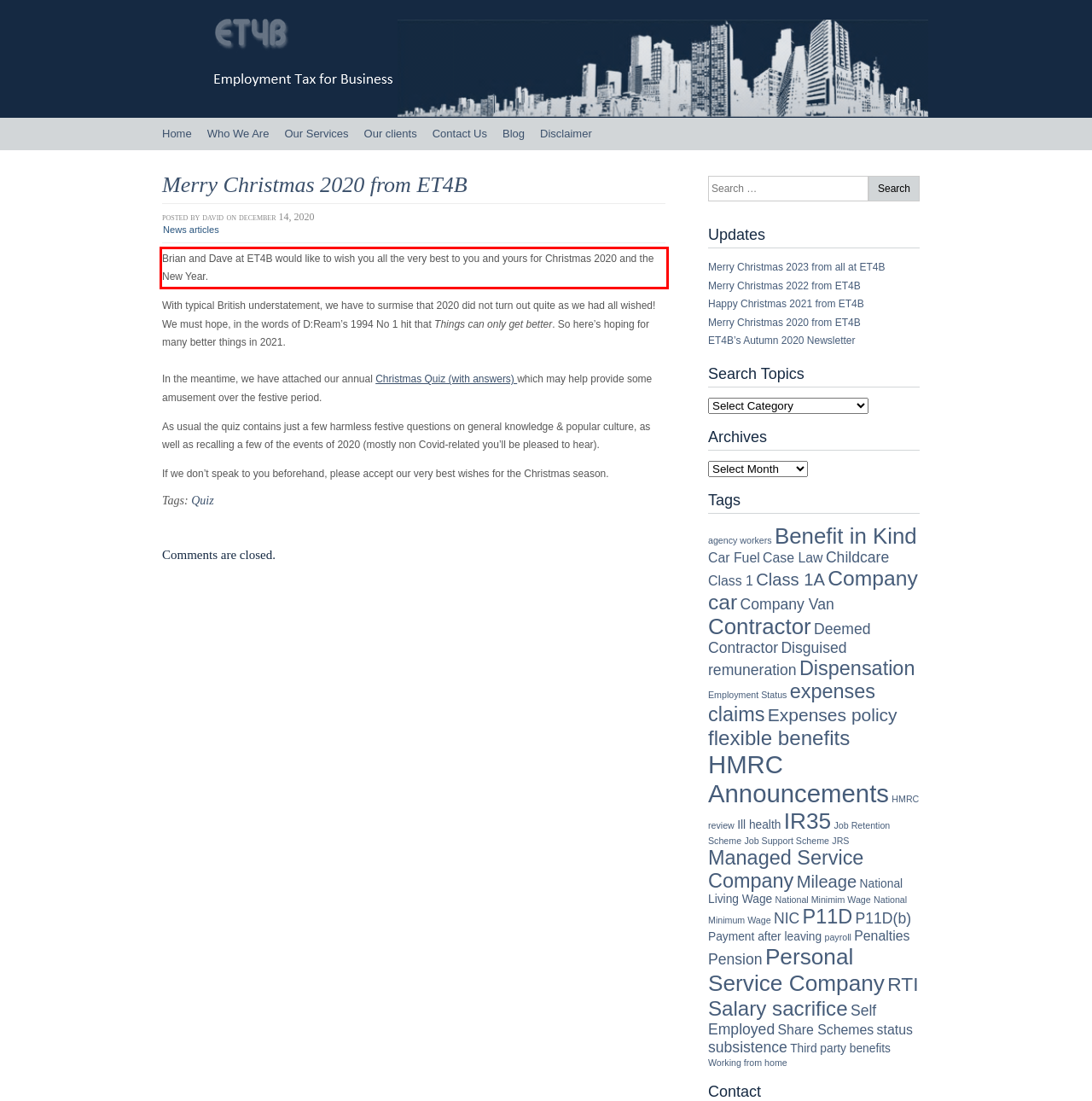You are presented with a screenshot containing a red rectangle. Extract the text found inside this red bounding box.

Brian and Dave at ET4B would like to wish you all the very best to you and yours for Christmas 2020 and the New Year.